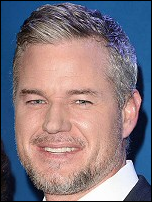Reply to the question with a single word or phrase:
What is Eric Dane's 'Jew Score'?

8